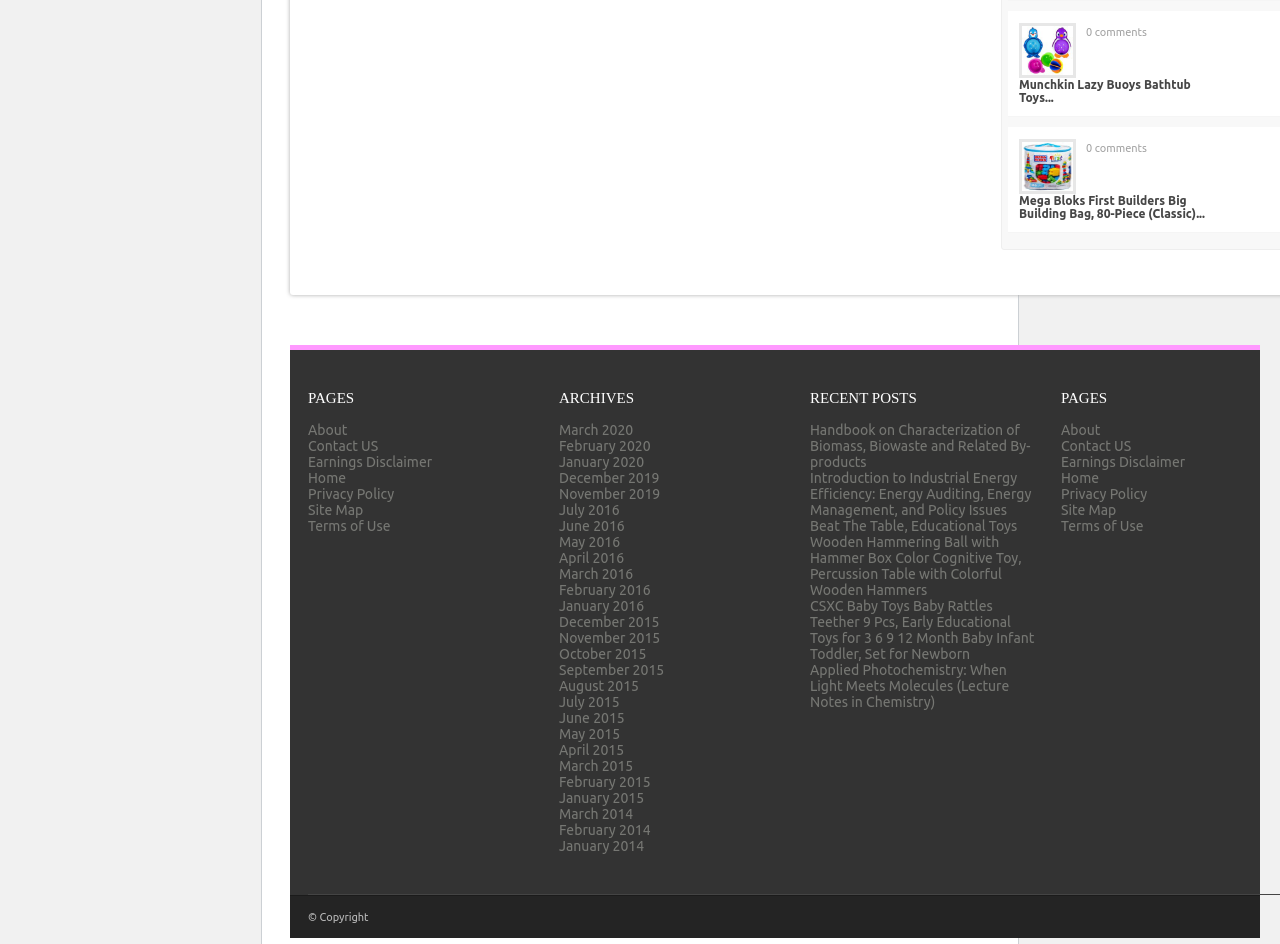Determine the bounding box for the UI element that matches this description: "Terms of Use".

[0.829, 0.549, 0.893, 0.566]